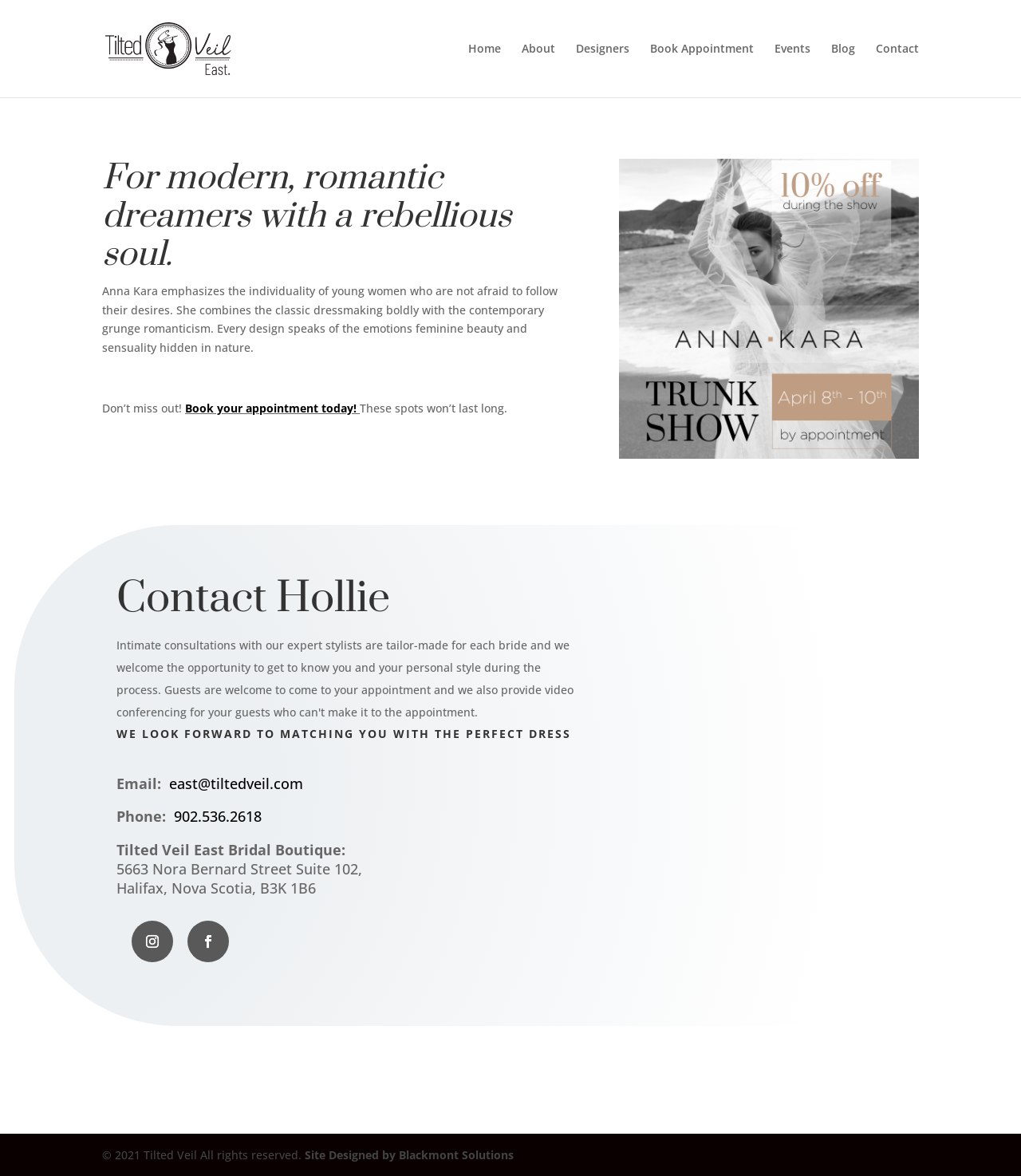Extract the bounding box coordinates for the HTML element that matches this description: "Shoutout to NIA". The coordinates should be four float numbers between 0 and 1, i.e., [left, top, right, bottom].

None